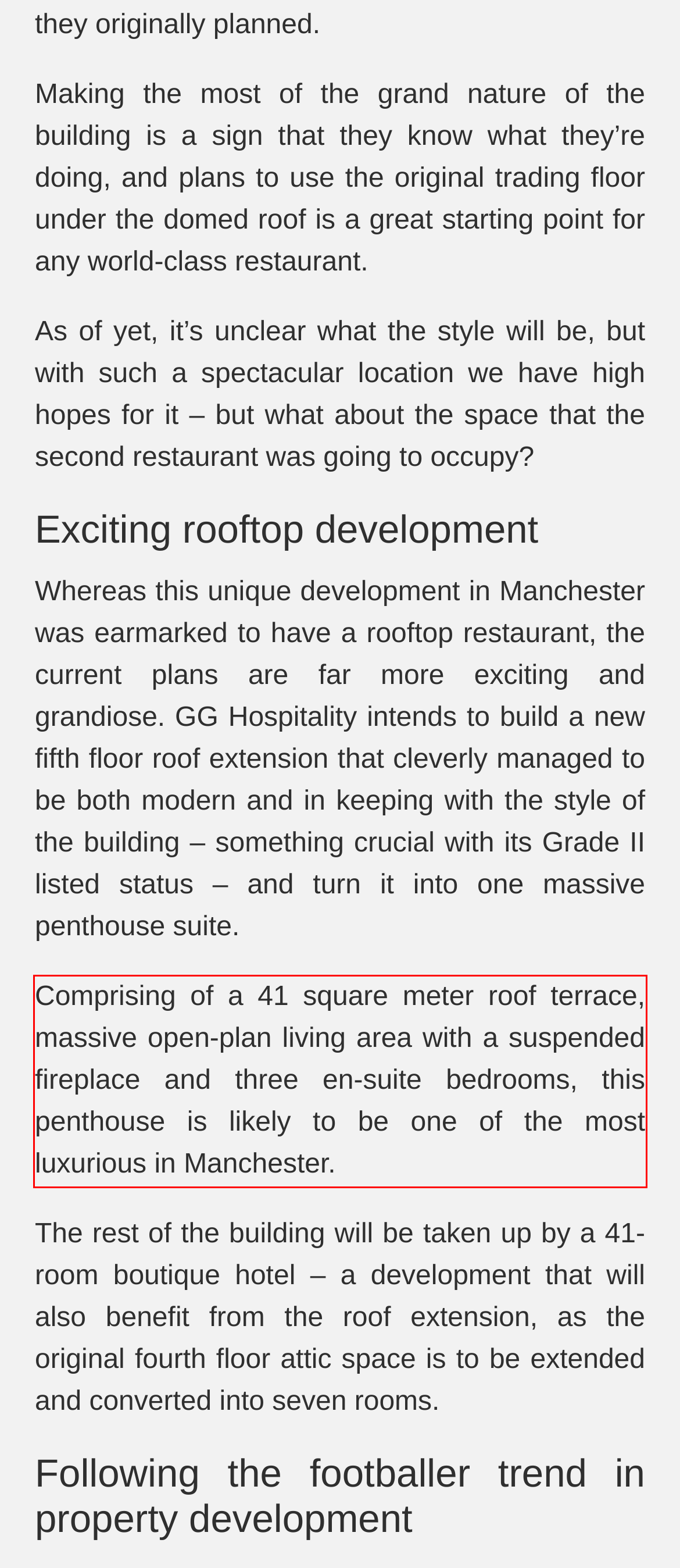The screenshot provided shows a webpage with a red bounding box. Apply OCR to the text within this red bounding box and provide the extracted content.

Comprising of a 41 square meter roof terrace, massive open-plan living area with a suspended fireplace and three en-suite bedrooms, this penthouse is likely to be one of the most luxurious in Manchester.